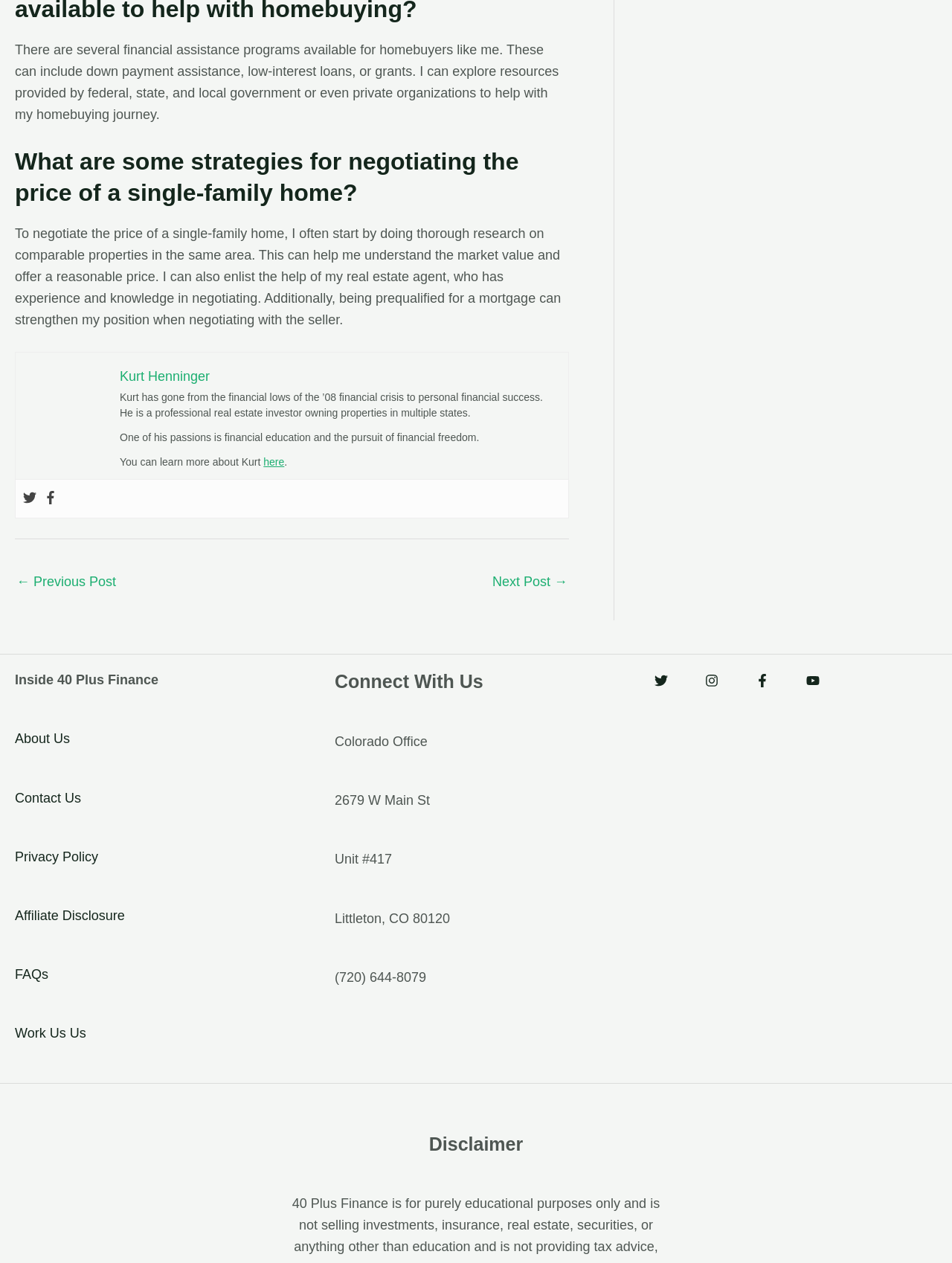Identify the bounding box coordinates for the UI element described as follows: "Work Us Us". Ensure the coordinates are four float numbers between 0 and 1, formatted as [left, top, right, bottom].

[0.016, 0.812, 0.09, 0.824]